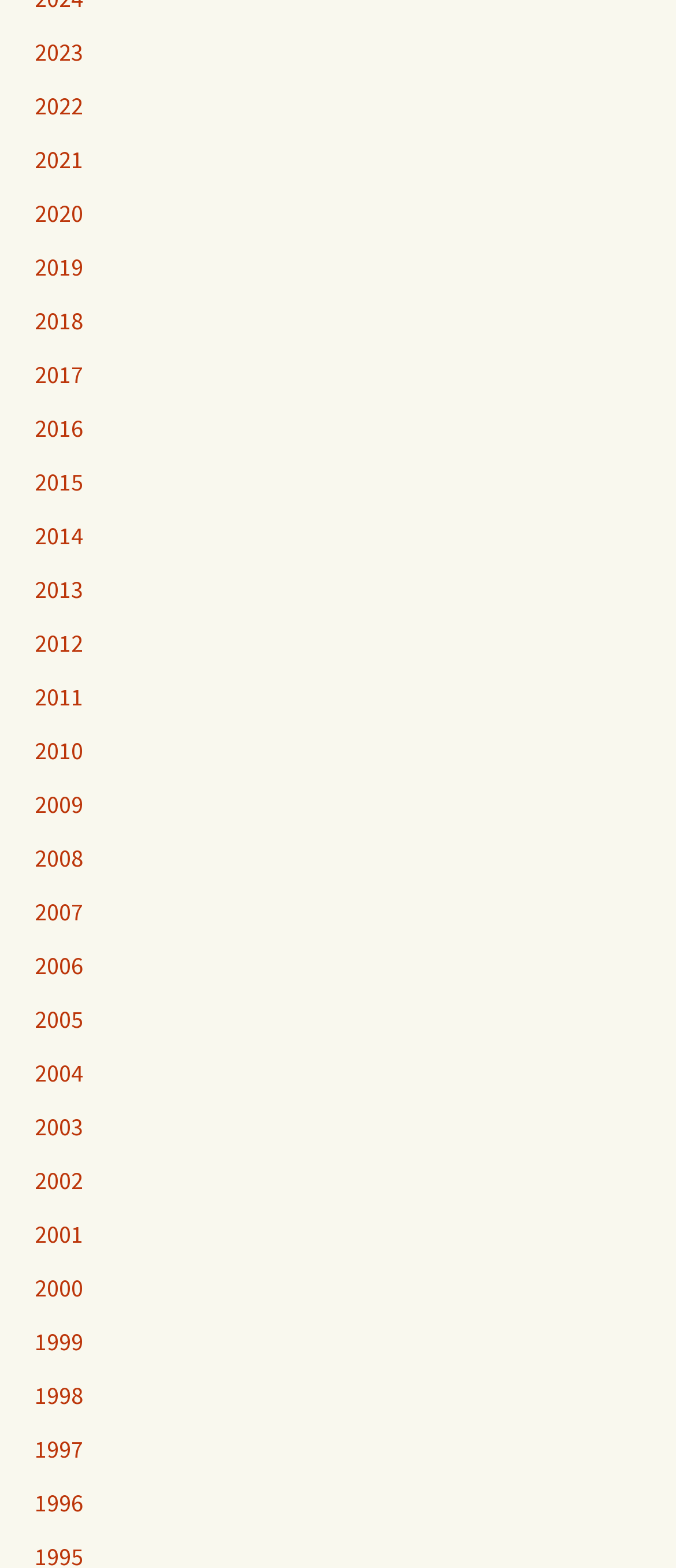Kindly provide the bounding box coordinates of the section you need to click on to fulfill the given instruction: "go to 2015".

[0.051, 0.298, 0.123, 0.318]